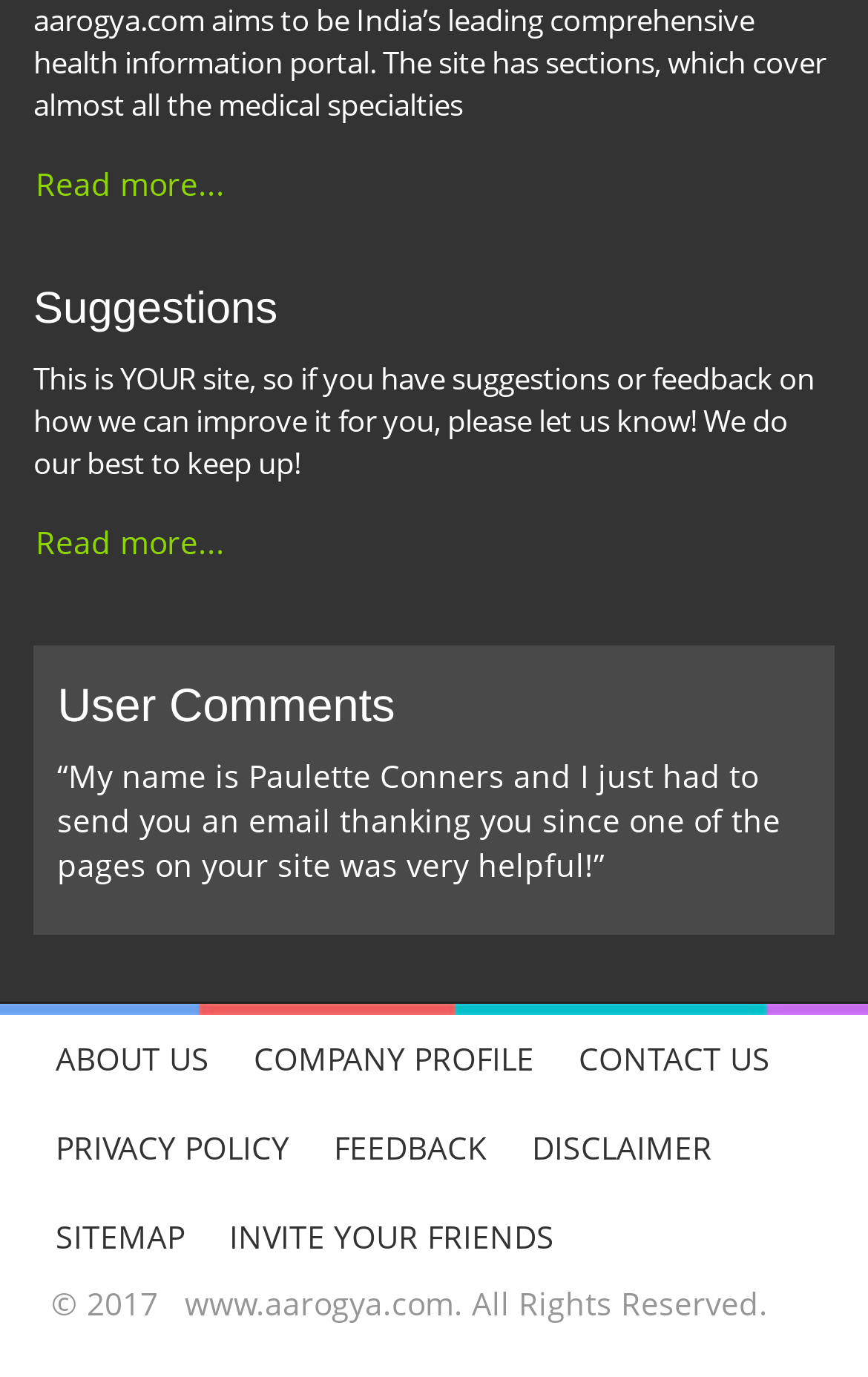What is the year of copyright?
Provide an in-depth answer to the question, covering all aspects.

The StaticText element with the content '© 2017' indicates that the year of copyright is 2017.